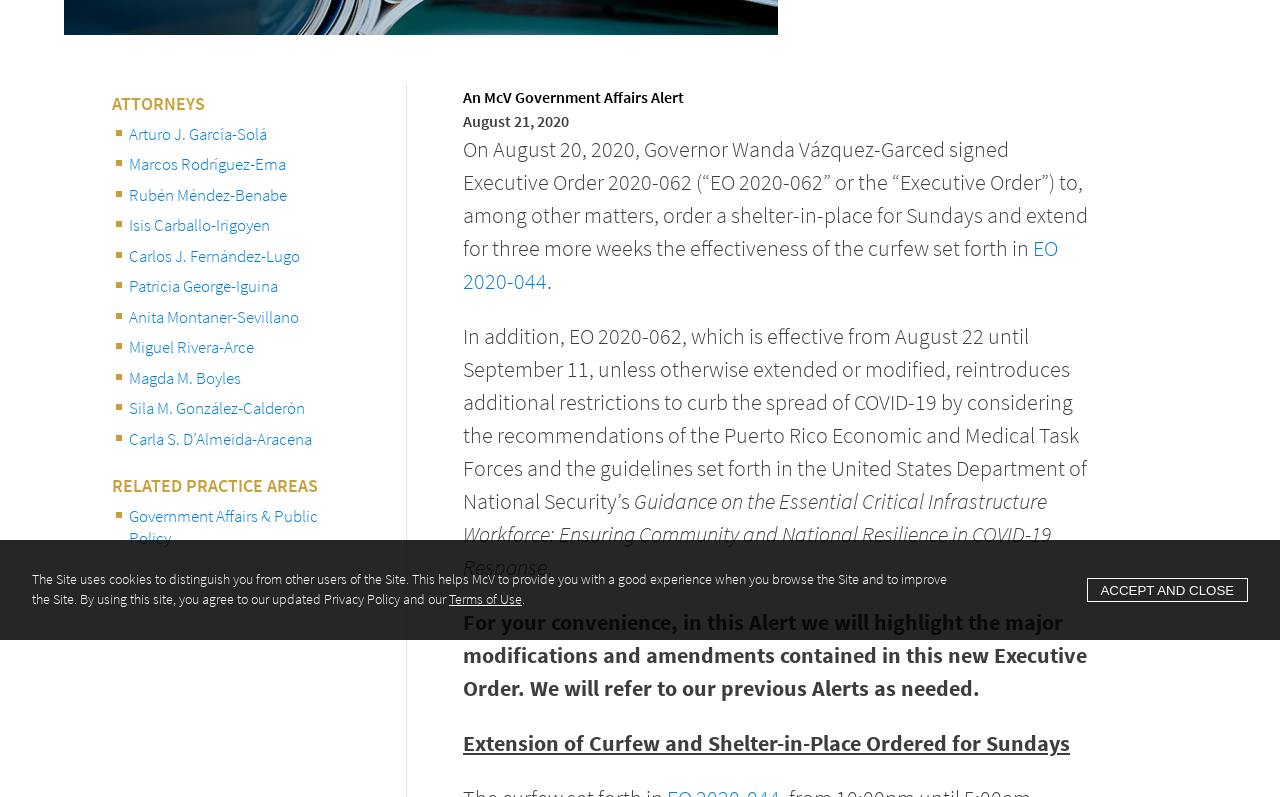Identify the bounding box coordinates for the UI element that matches this description: "Arturo J. García-Solá".

[0.101, 0.154, 0.209, 0.182]